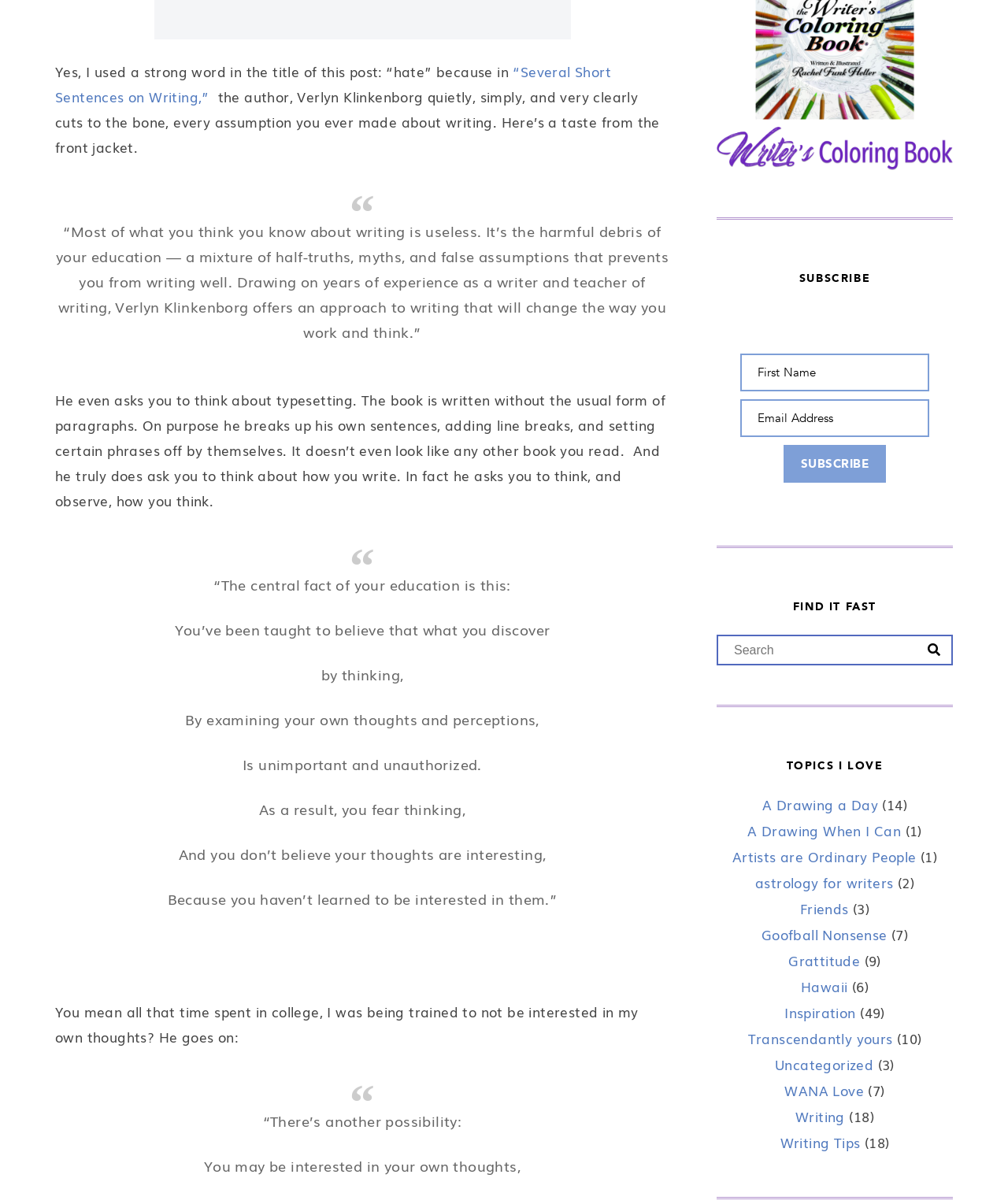Identify the bounding box coordinates of the element that should be clicked to fulfill this task: "Enter your email address". The coordinates should be provided as four float numbers between 0 and 1, i.e., [left, top, right, bottom].

[0.734, 0.332, 0.922, 0.363]